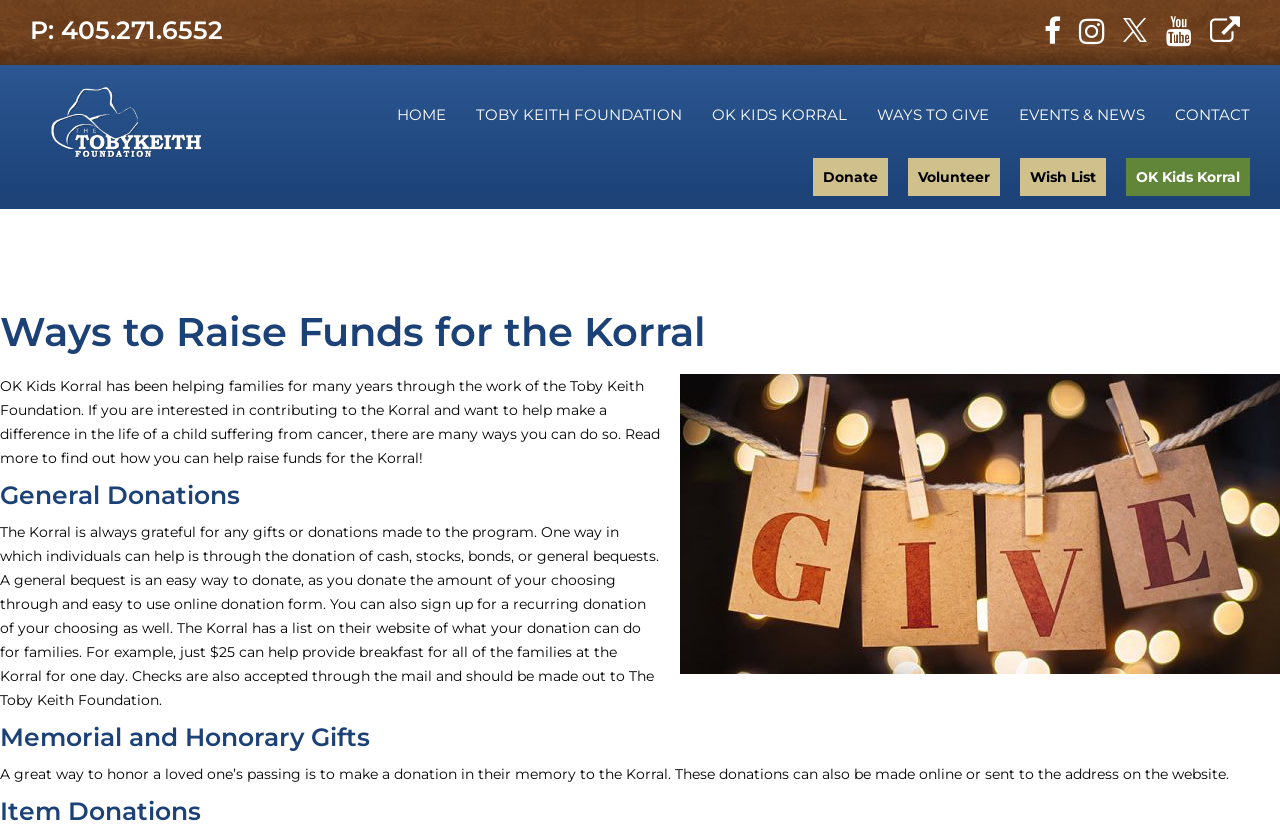Identify the bounding box coordinates necessary to click and complete the given instruction: "Donate to the Korral".

[0.635, 0.188, 0.694, 0.234]